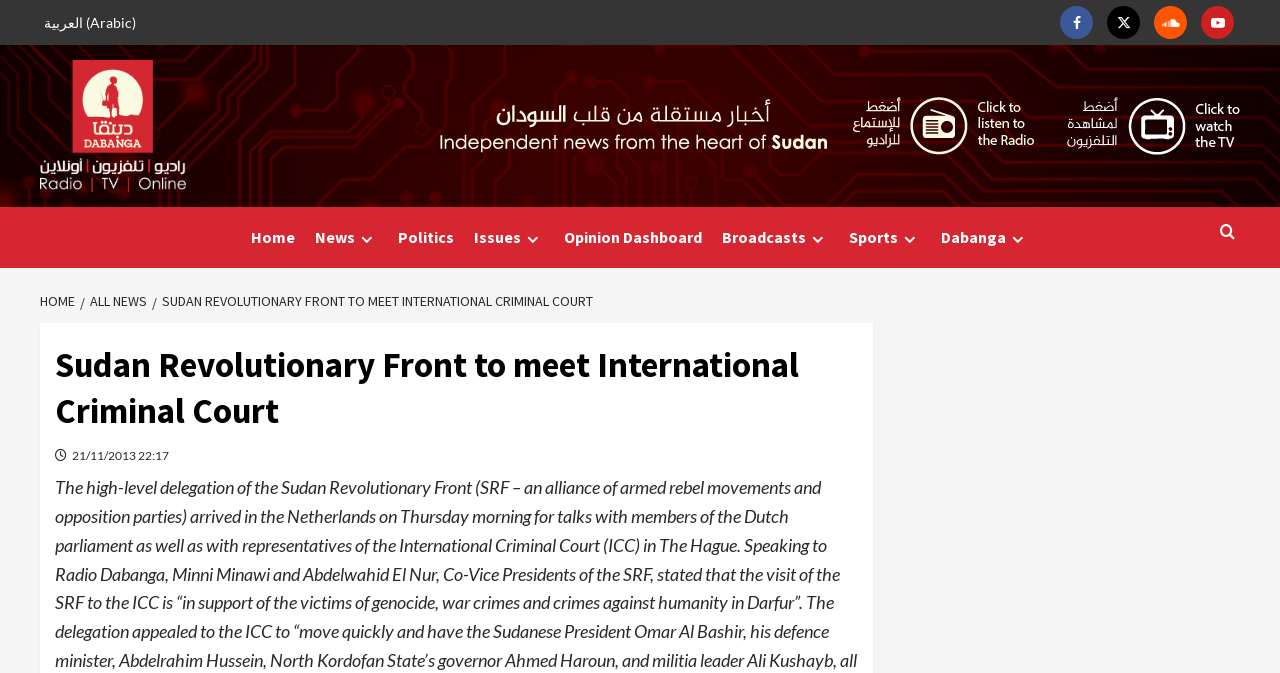Provide a one-word or short-phrase answer to the question:
What is the name of the radio station?

Dabanga Radio TV Online